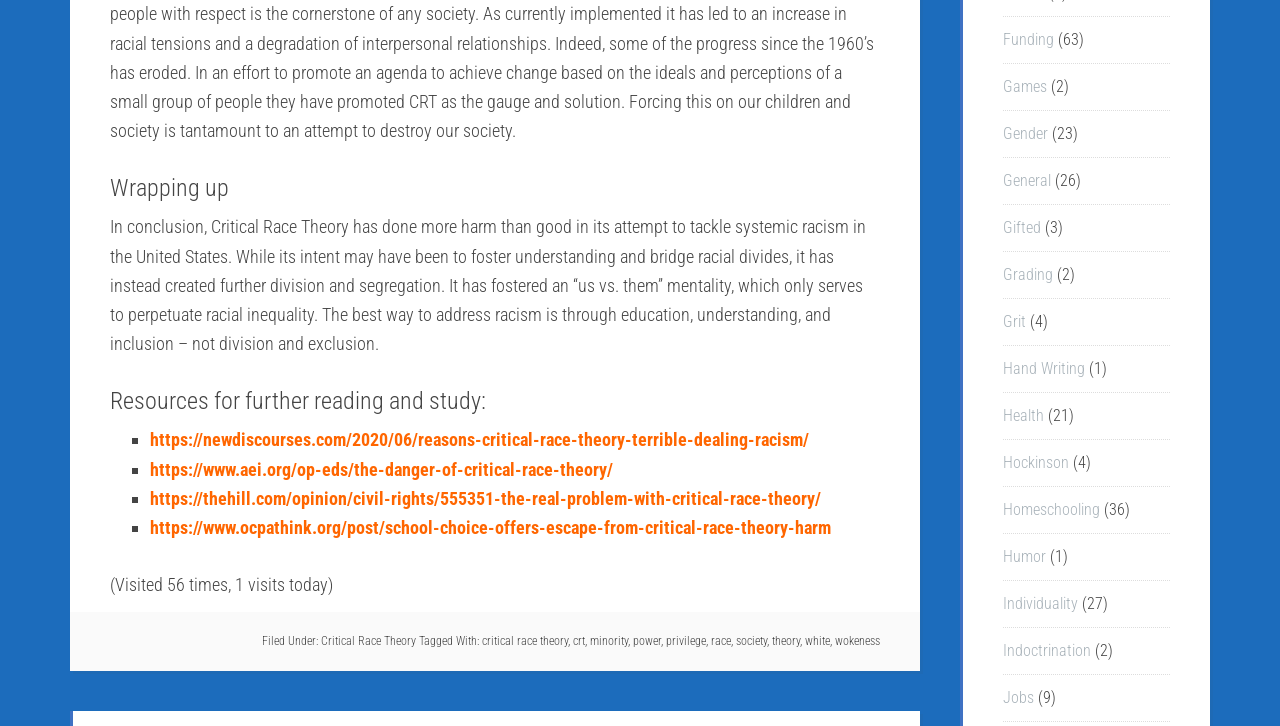Identify the bounding box coordinates necessary to click and complete the given instruction: "Check the number of visits today".

[0.086, 0.791, 0.26, 0.82]